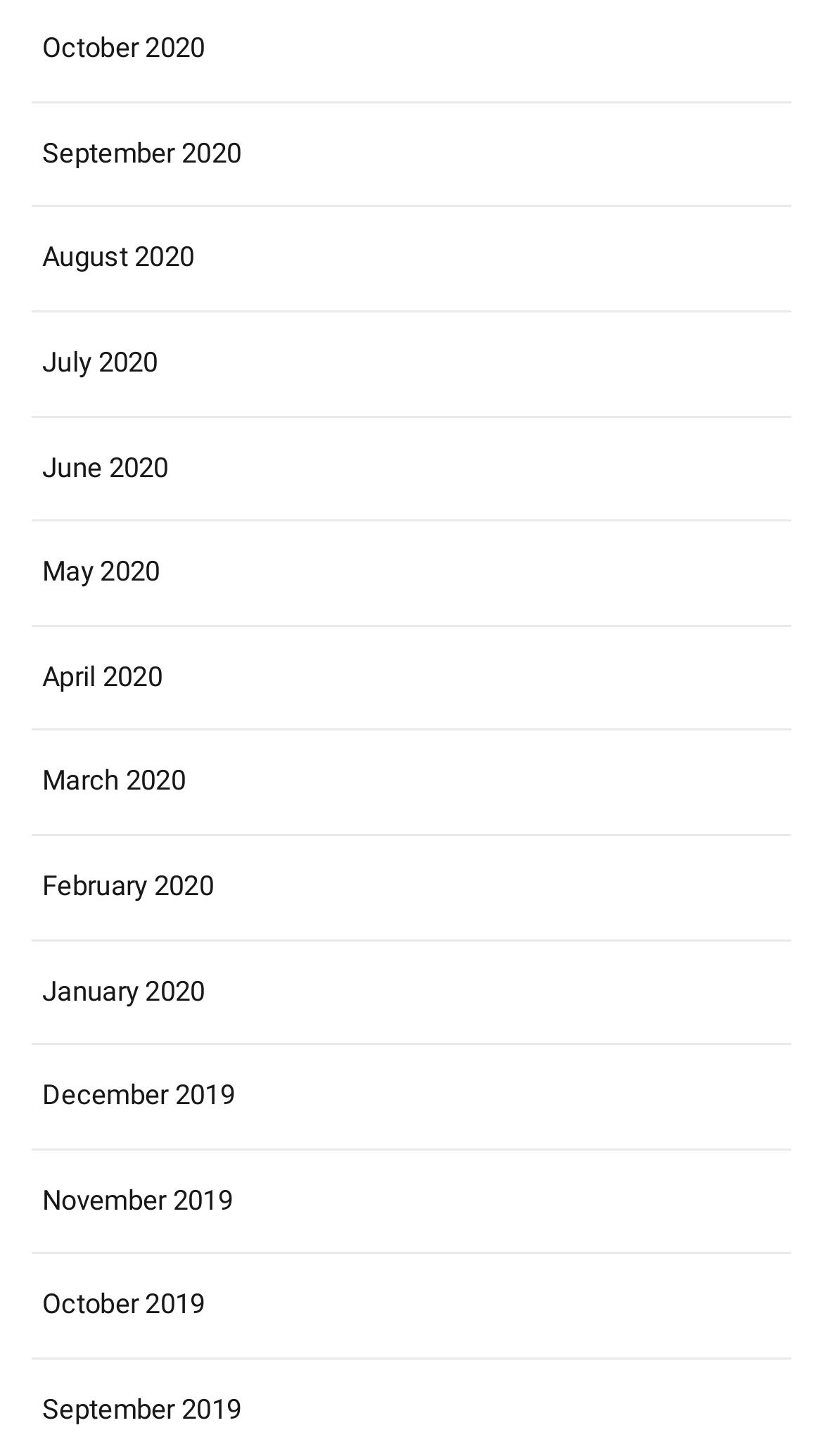Kindly provide the bounding box coordinates of the section you need to click on to fulfill the given instruction: "view September 2020".

[0.038, 0.078, 0.962, 0.134]